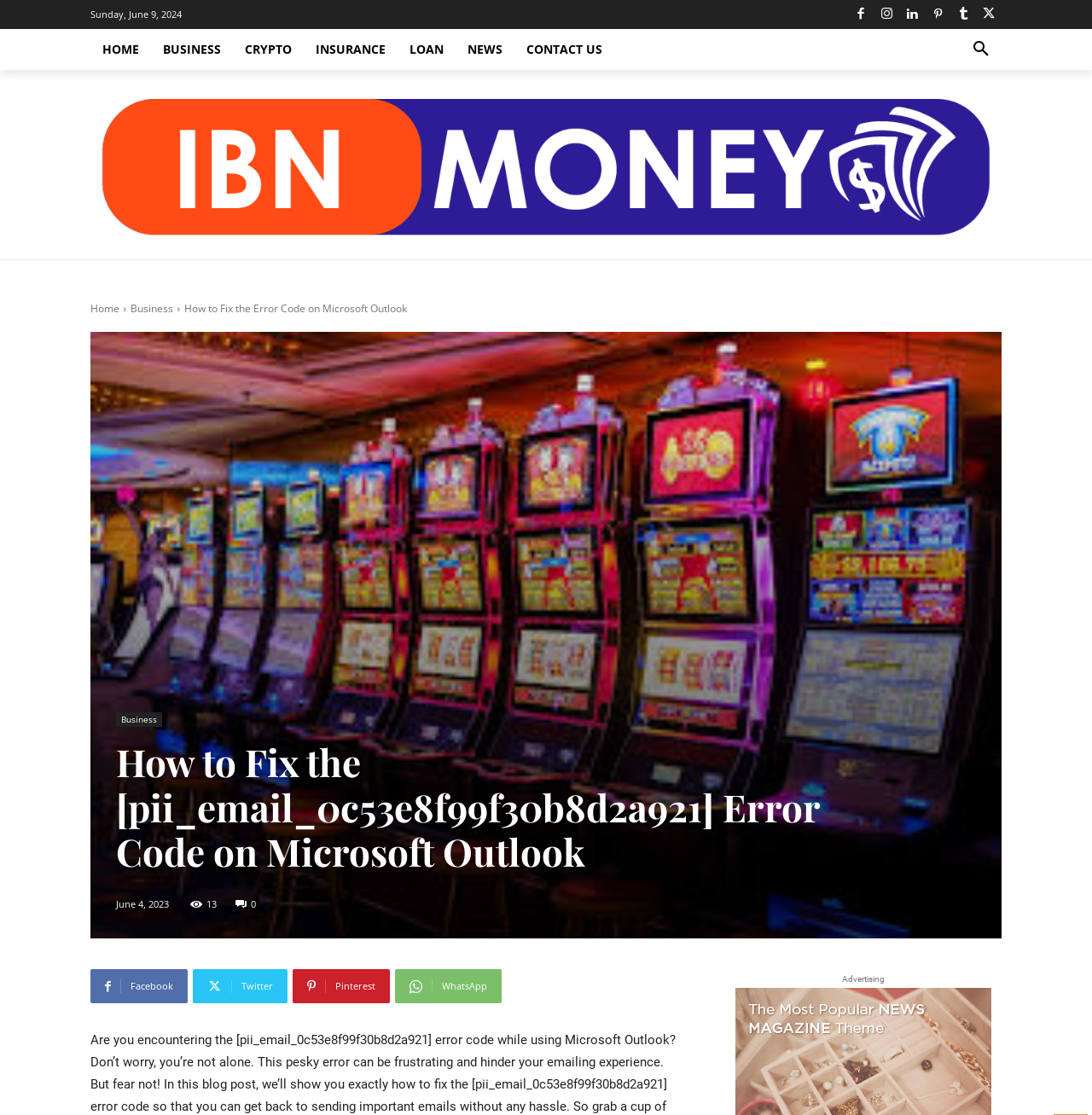Given the element description: "Business", predict the bounding box coordinates of the UI element it refers to, using four float numbers between 0 and 1, i.e., [left, top, right, bottom].

[0.106, 0.639, 0.148, 0.652]